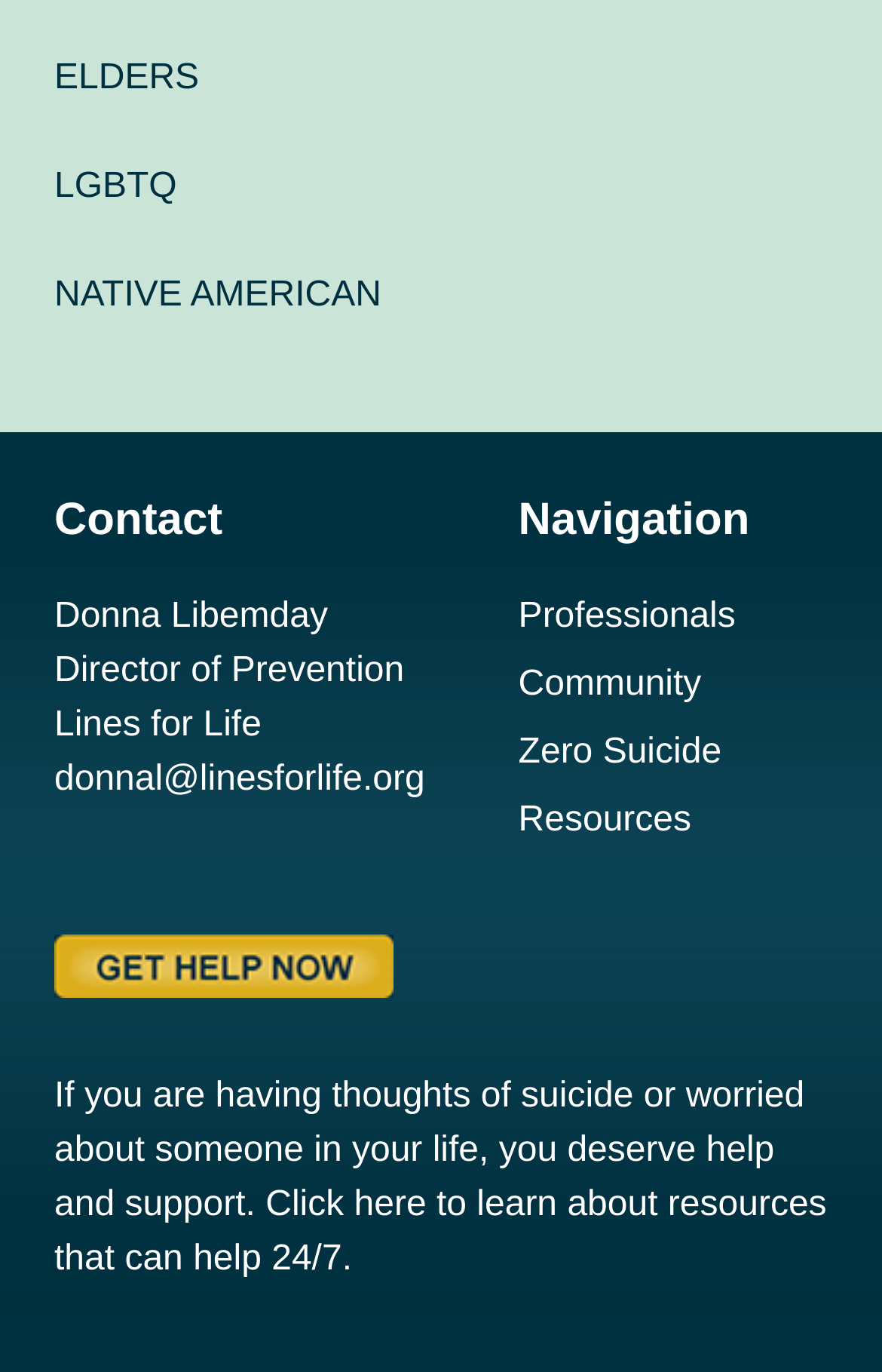Please specify the bounding box coordinates of the element that should be clicked to execute the given instruction: 'Learn about Health'. Ensure the coordinates are four float numbers between 0 and 1, expressed as [left, top, right, bottom].

None